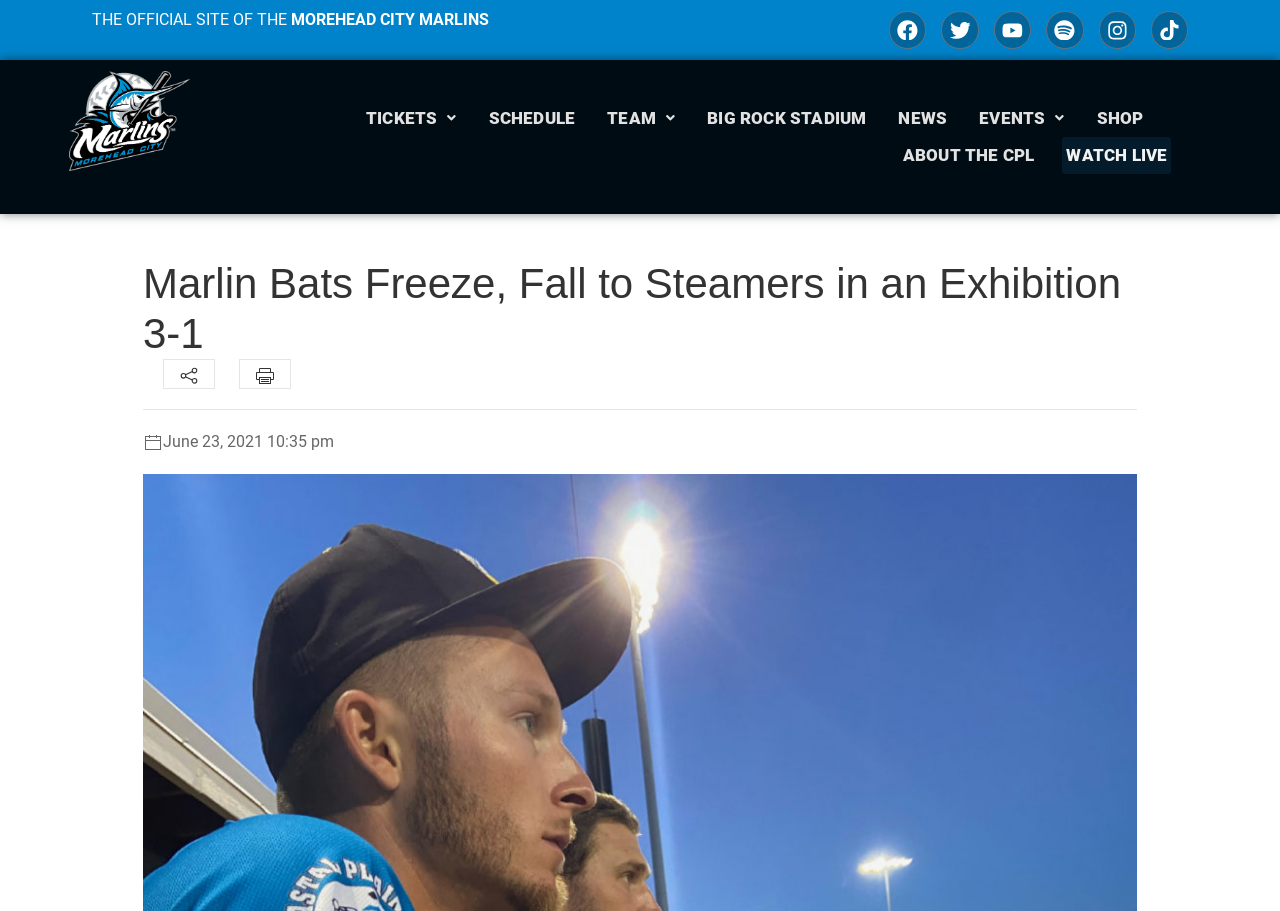Pinpoint the bounding box coordinates of the clickable element to carry out the following instruction: "Read news."

[0.699, 0.11, 0.743, 0.15]